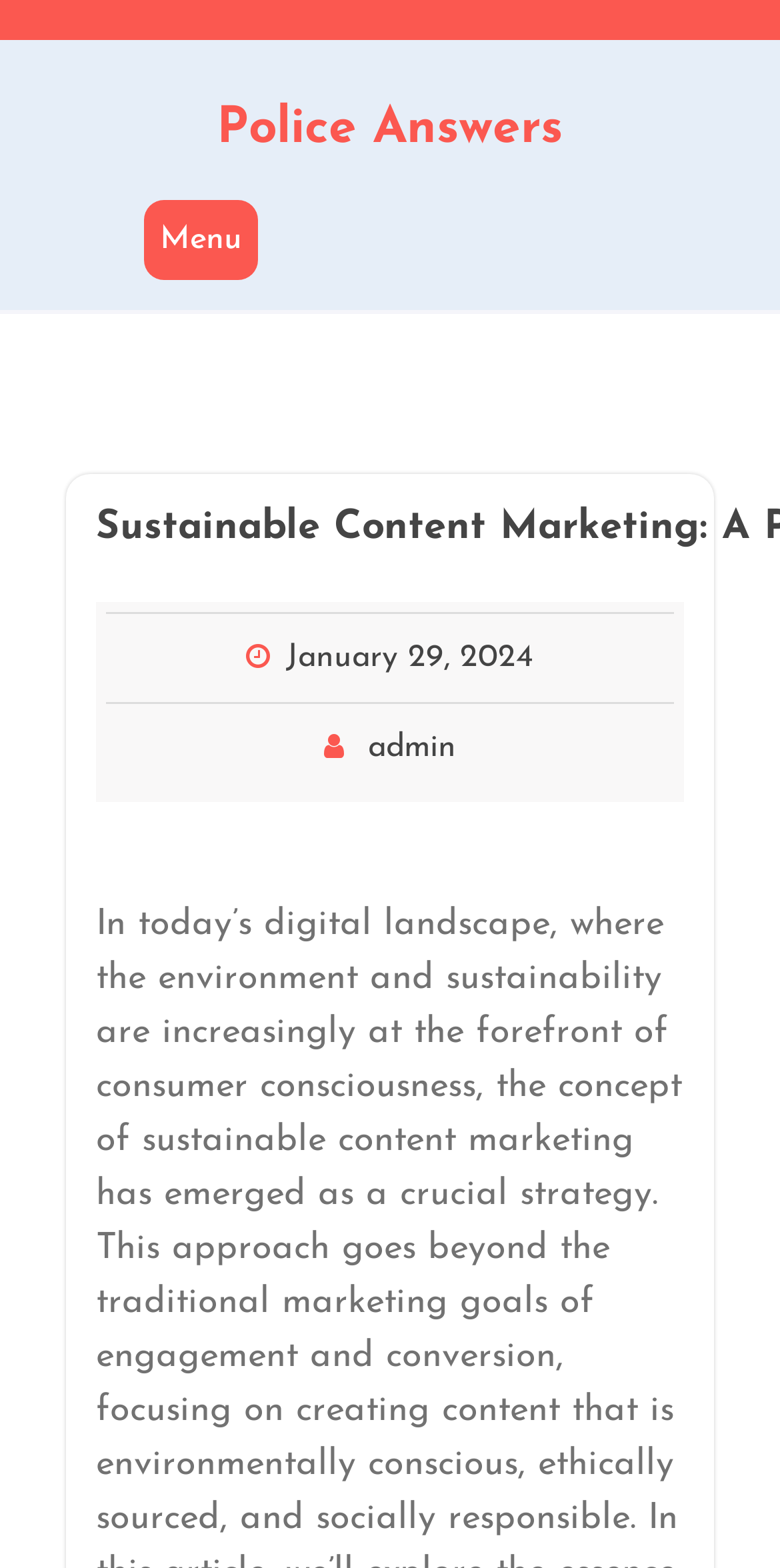Based on the element description, predict the bounding box coordinates (top-left x, top-left y, bottom-right x, bottom-right y) for the UI element in the screenshot: January 29, 2024January 31, 2024

[0.367, 0.409, 0.685, 0.43]